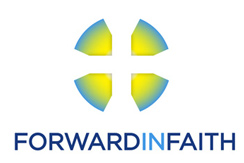Describe the image with as much detail as possible.

The image displays the logo of "Forward in Faith," an organization that emphasizes the role of traditional Christian teachings and practices within the Church. The logo features a stylized design, resembling a cross, which is composed of four segments in vibrant blue and yellow hues that radiate outward, symbolizing hope and faith. Below the emblem, the name "FORWARD IN FAITH" is prominently displayed in bold, blue letters, reinforcing the organization's mission to uphold and promote its values within the broader context of the Christian community.